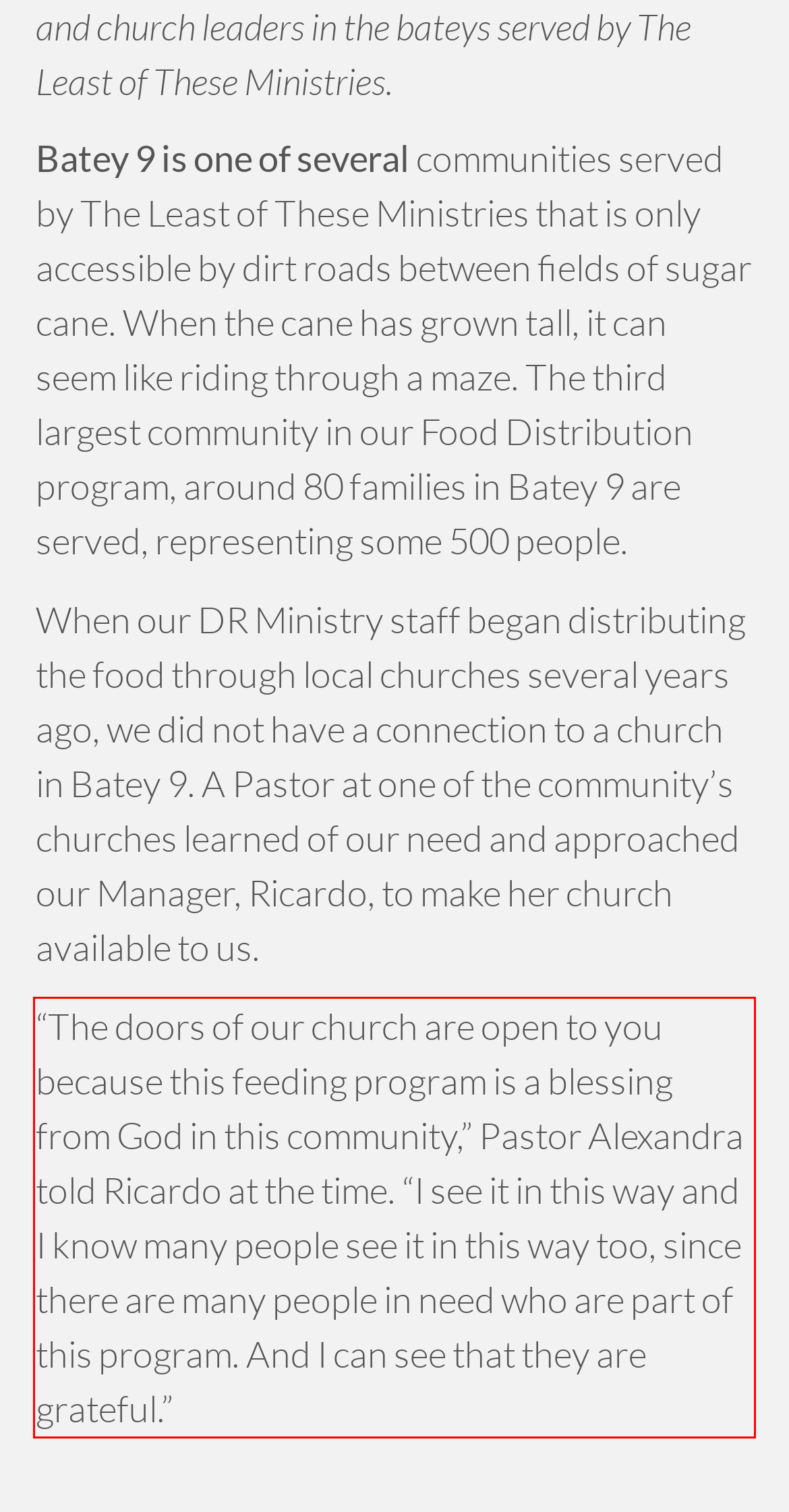Please analyze the screenshot of a webpage and extract the text content within the red bounding box using OCR.

“The doors of our church are open to you because this feeding program is a blessing from God in this community,” Pastor Alexandra told Ricardo at the time. “I see it in this way and I know many people see it in this way too, since there are many people in need who are part of this program. And I can see that they are grateful.”